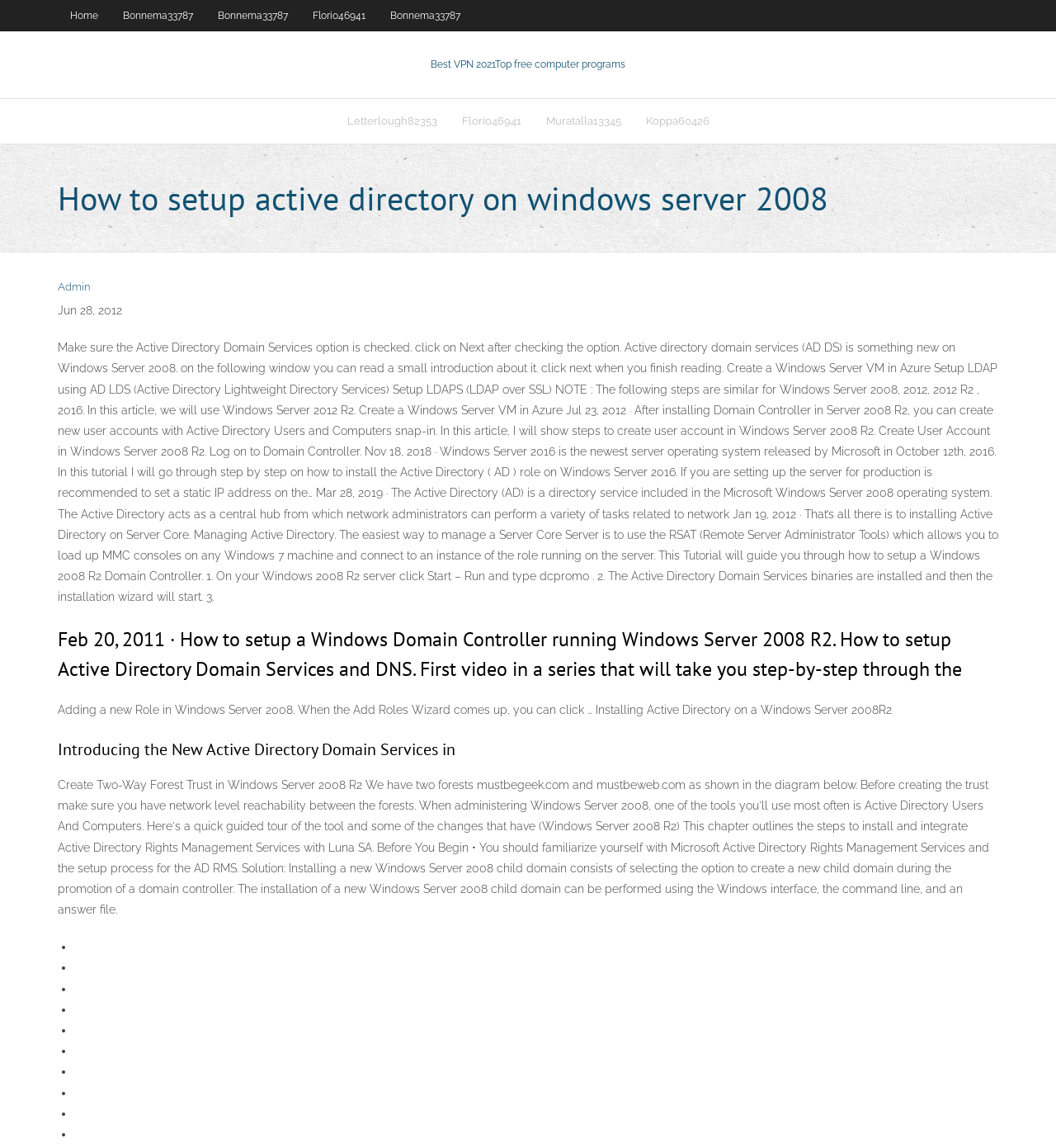Given the webpage screenshot and the description, determine the bounding box coordinates (top-left x, top-left y, bottom-right x, bottom-right y) that define the location of the UI element matching this description: Home

[0.055, 0.0, 0.105, 0.027]